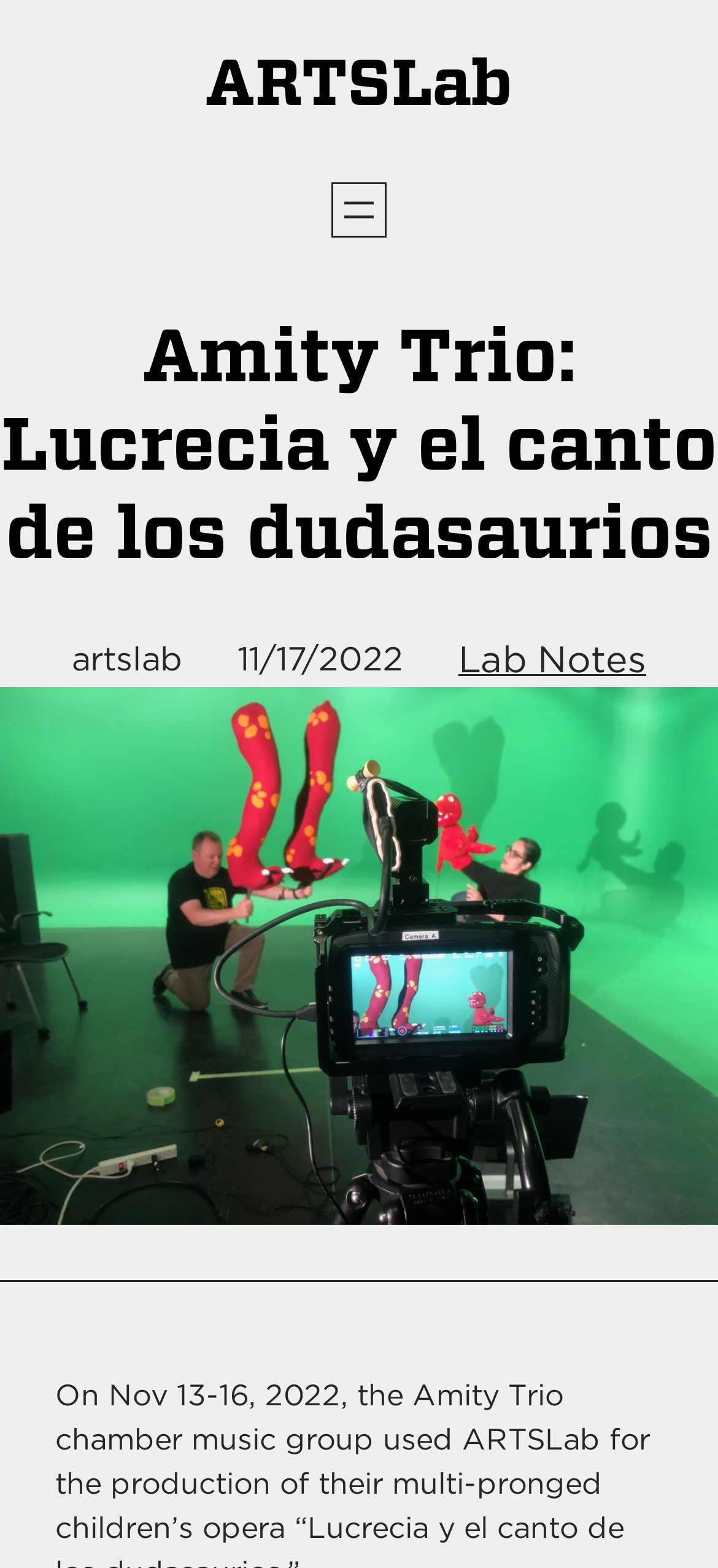What is the date of the event?
Please provide a comprehensive and detailed answer to the question.

The date of the event can be found in the time element, which is located below the heading element. The text '11/17/2022' is contained within this element, indicating the date of the event.